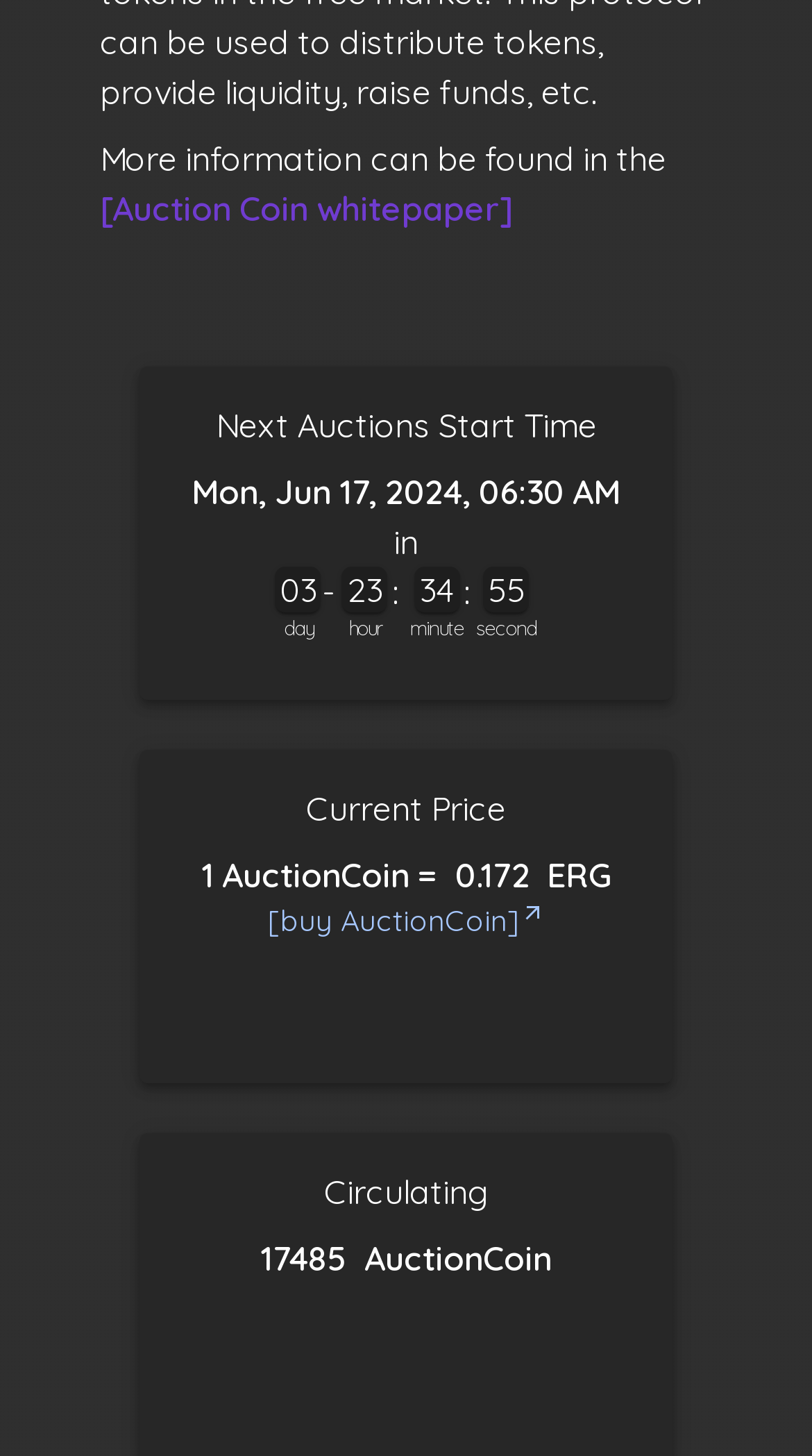How many days are left until the next auction?
Please answer the question as detailed as possible based on the image.

I found the answer by looking at the countdown timer, which shows '03' days, 'hour' '34' minutes, and '55' seconds left until the next auction.